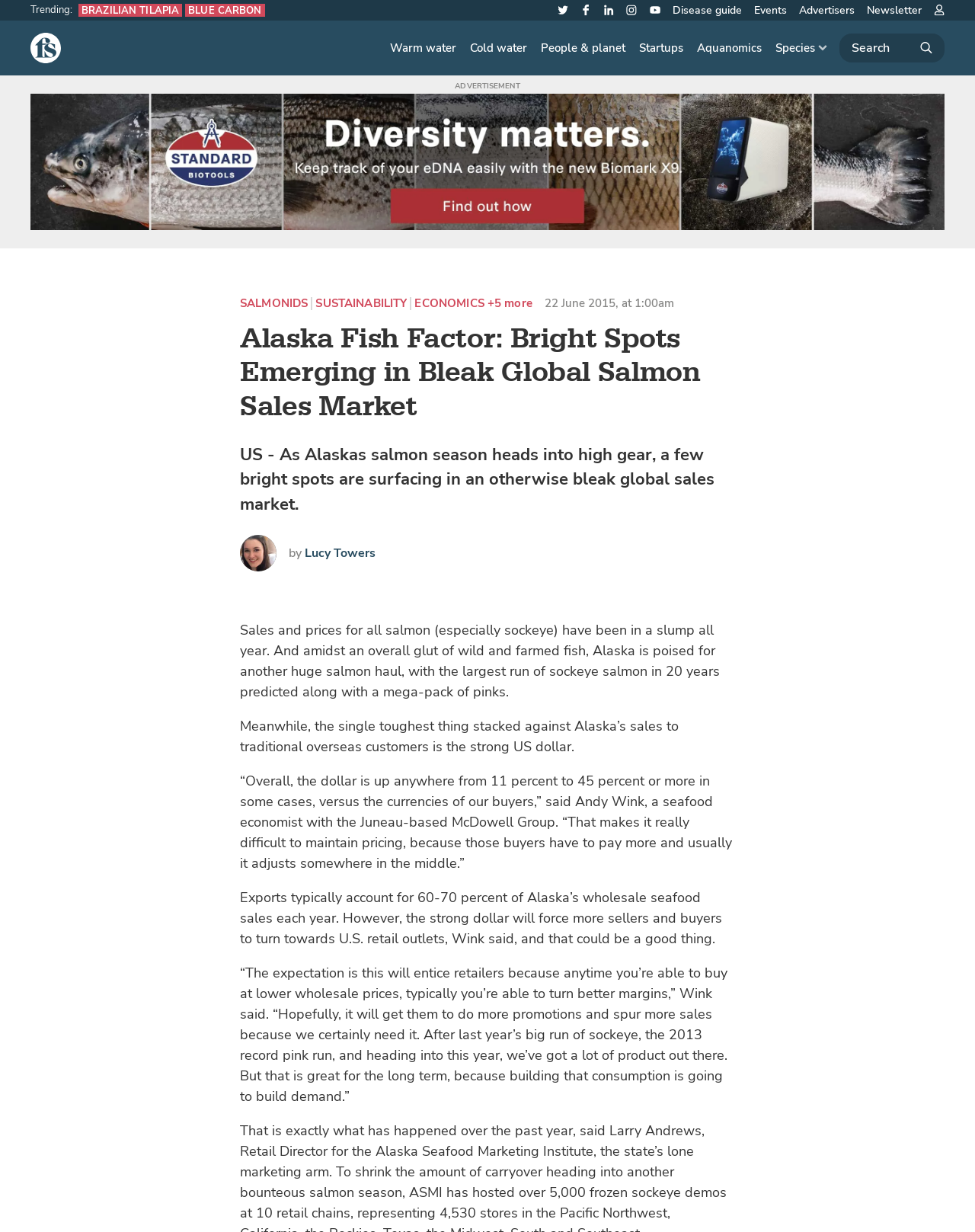Given the element description "Blue carbon" in the screenshot, predict the bounding box coordinates of that UI element.

[0.19, 0.003, 0.271, 0.013]